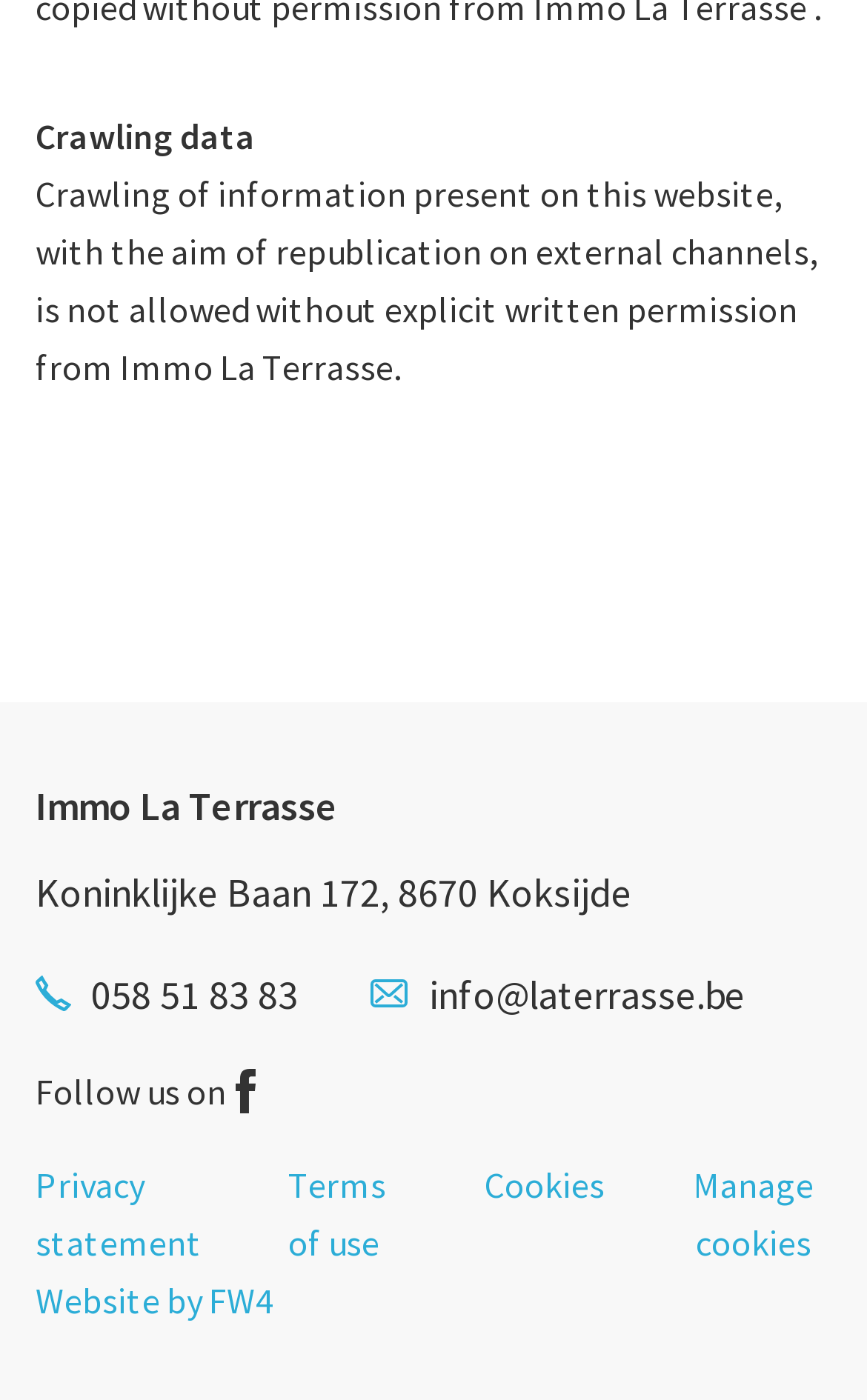What is the name of the company?
Refer to the image and give a detailed response to the question.

The company name can be found in the contentinfo section of the webpage, where it is written as 'Immo La Terrasse'.